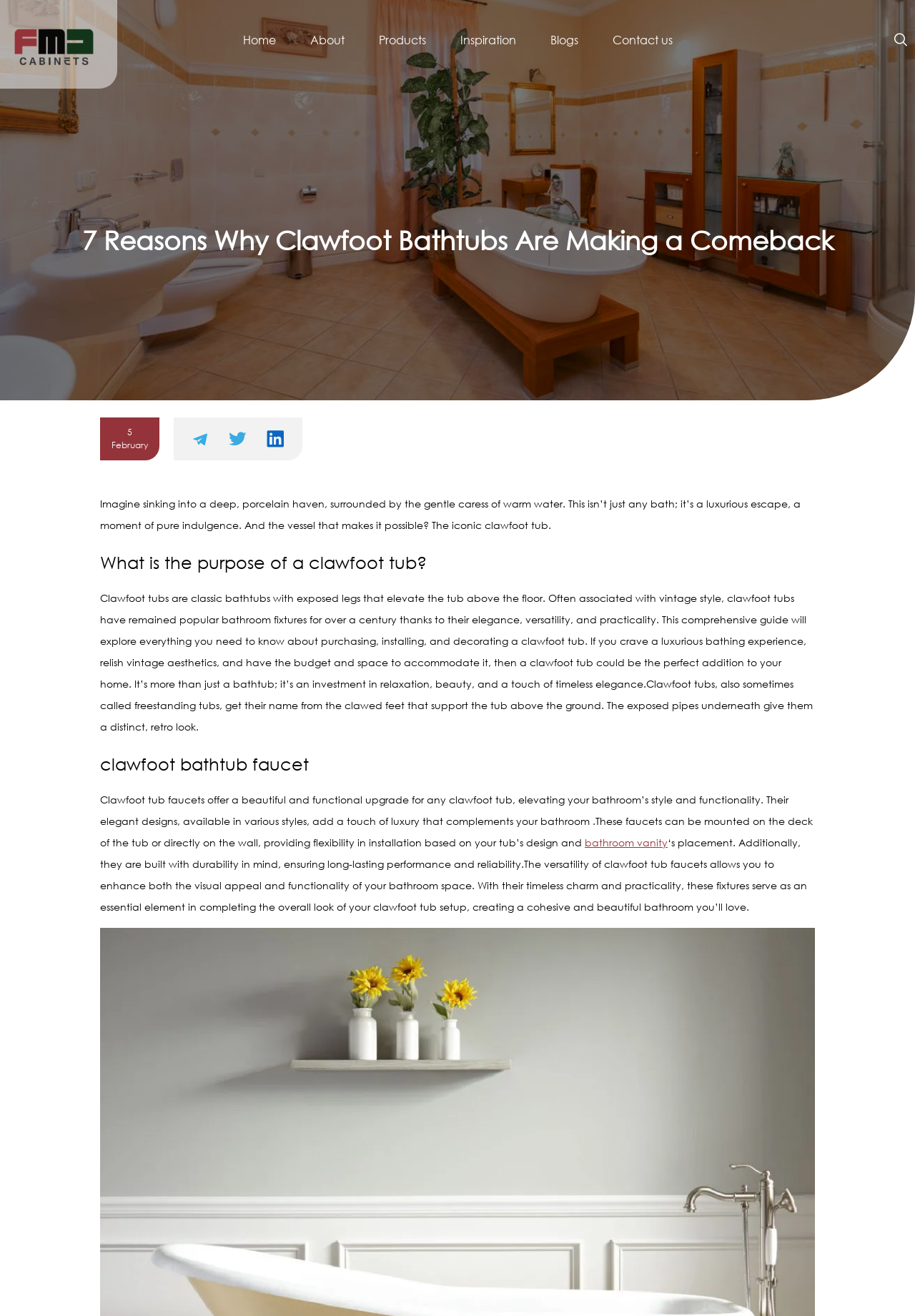Please determine the bounding box coordinates of the element to click on in order to accomplish the following task: "Read about 7 Reasons Why Clawfoot Bathtubs Are Making a Comeback". Ensure the coordinates are four float numbers ranging from 0 to 1, i.e., [left, top, right, bottom].

[0.089, 0.172, 0.911, 0.193]